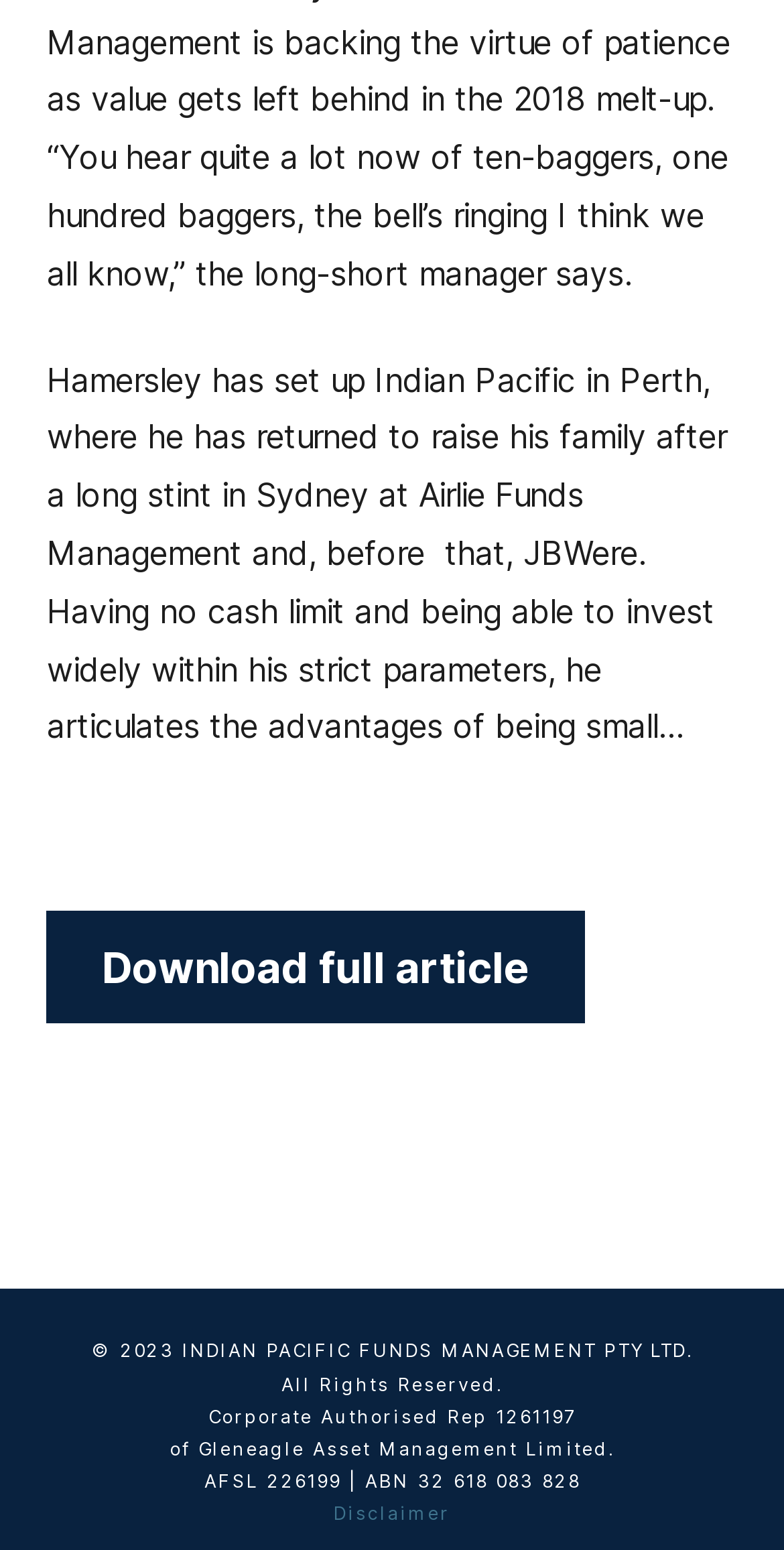Refer to the image and provide an in-depth answer to the question:
What is the name of the company mentioned?

The webpage mentions 'Indian Pacific' as the company set up by Hamersley in Perth. It also mentions 'Indian Pacific Funds Management Pty Ltd' in the copyright section.